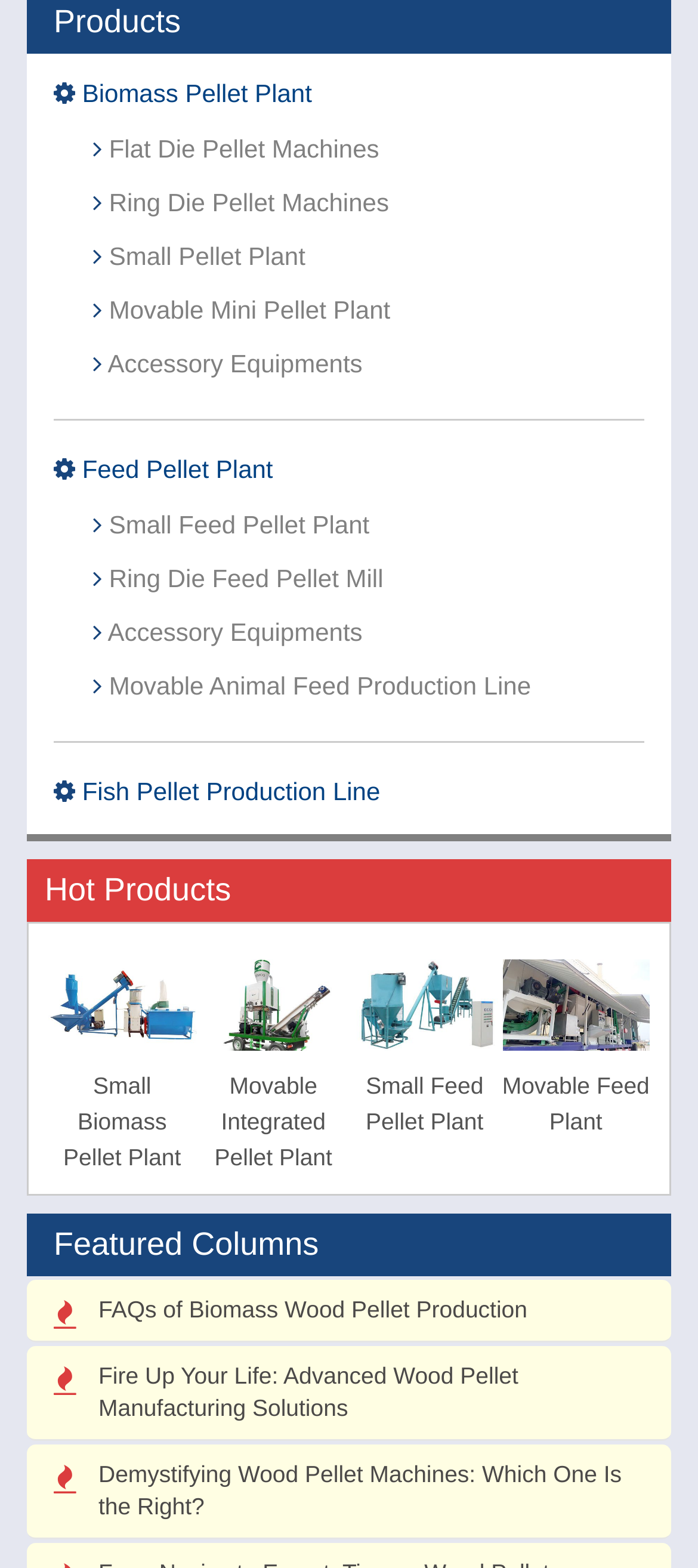Please reply to the following question with a single word or a short phrase:
What is the first product listed under Hot Products?

small scale wood pellet plant